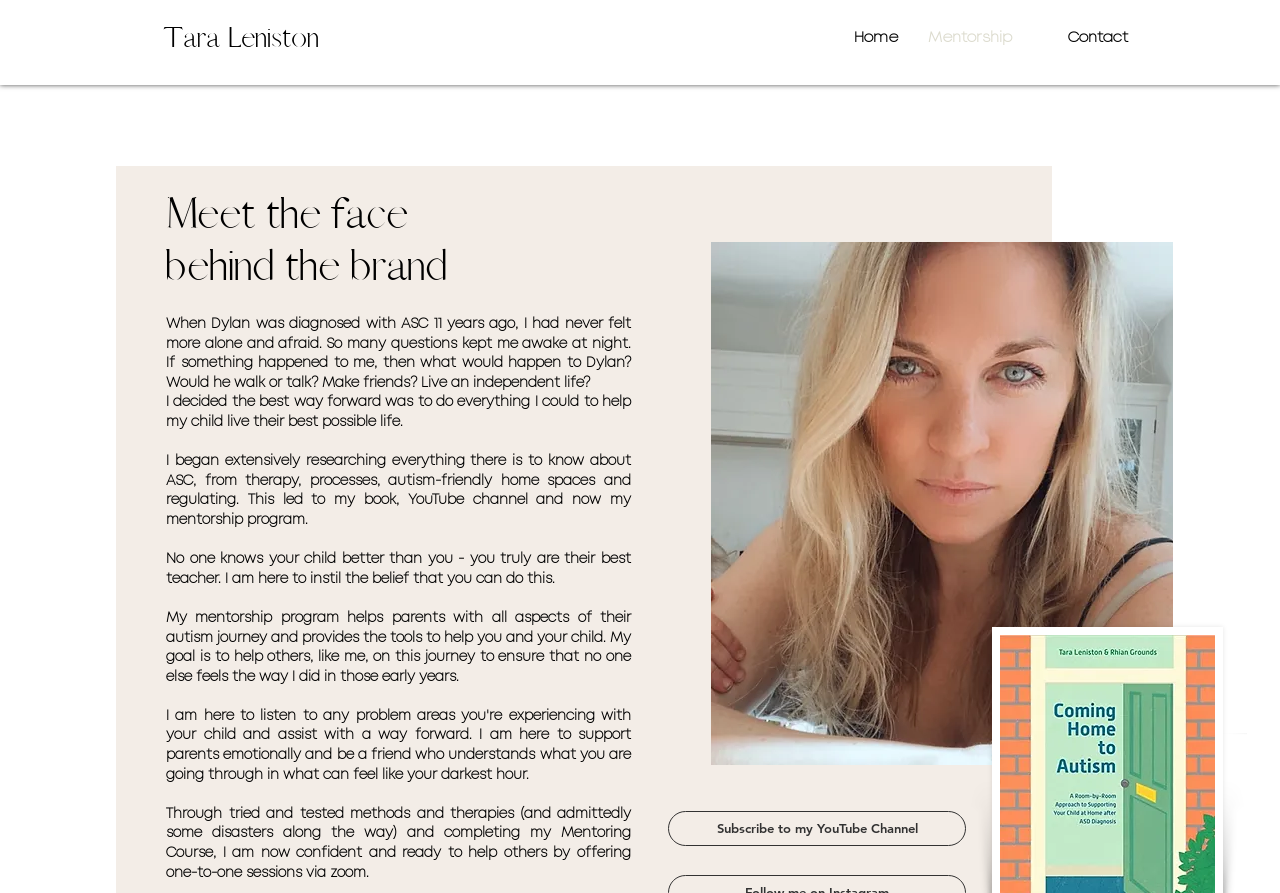Convey a detailed summary of the webpage, mentioning all key elements.

The webpage is about Tara Leniston's mentorship program, specifically focused on autism. At the top left, there is a link to Tara Leniston's profile. On the top right, there is a navigation menu with three links: Home, Mentorship, and Contact.

Below the navigation menu, there is a heading that reads "Meet the face behind the brand". This is followed by a series of paragraphs that tell the story of Tara Leniston's journey as a parent of a child with autism. The text describes her initial feelings of loneliness and fear, her decision to research and learn about autism, and her eventual creation of a book, YouTube channel, and mentorship program.

The paragraphs are positioned in a vertical column, with each one building on the previous one to tell a cohesive story. There are also two blank lines separating some of the paragraphs, creating a clear visual hierarchy.

On the right side of the page, there is an image, which appears to be a personal photo. Below the image, there is a link to subscribe to Tara Leniston's YouTube channel.

Overall, the webpage has a personal and introspective tone, with a focus on Tara Leniston's story and her mission to help other parents of children with autism.